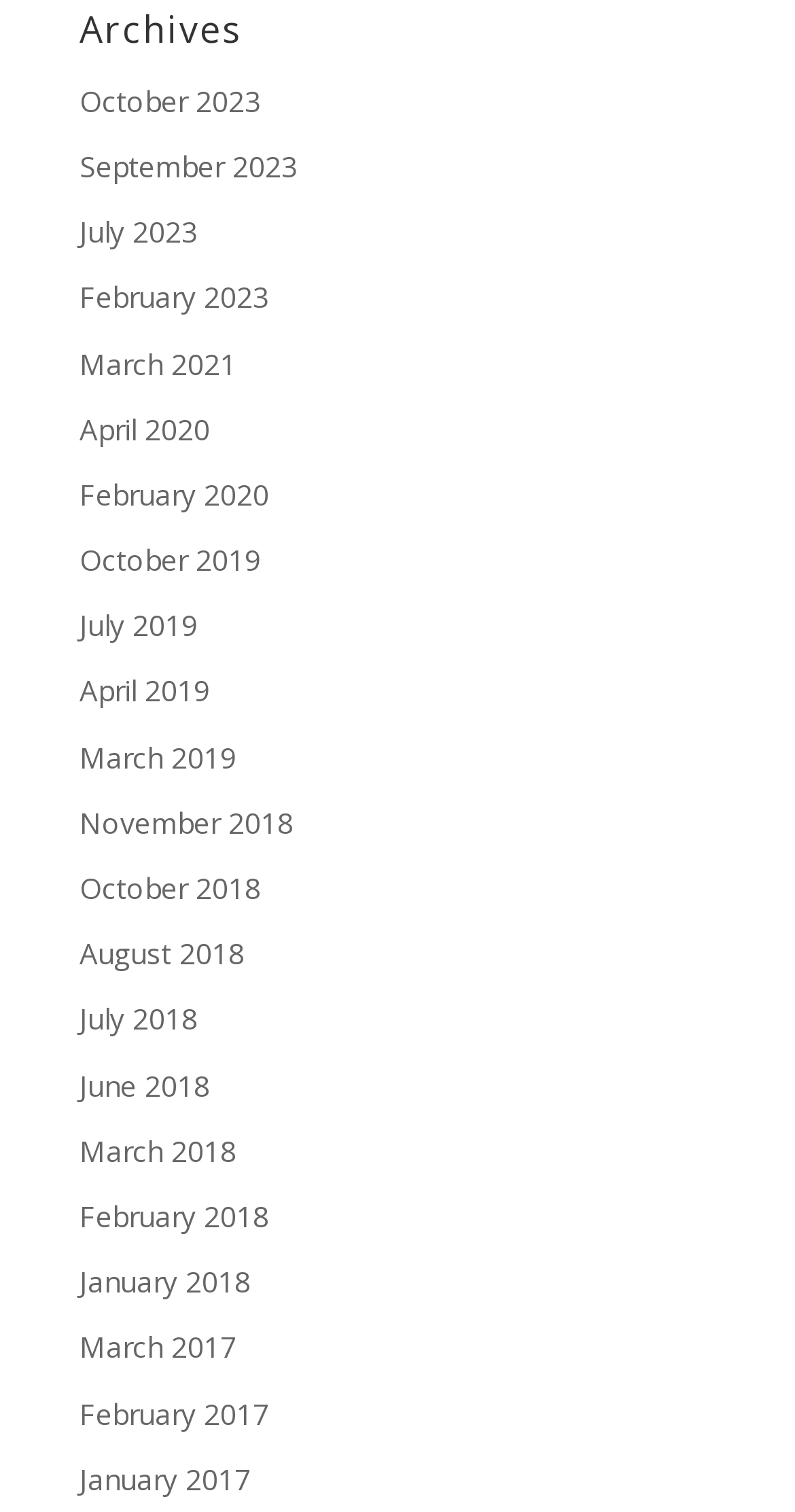Specify the bounding box coordinates for the region that must be clicked to perform the given instruction: "view February 2023 archives".

[0.1, 0.184, 0.338, 0.209]